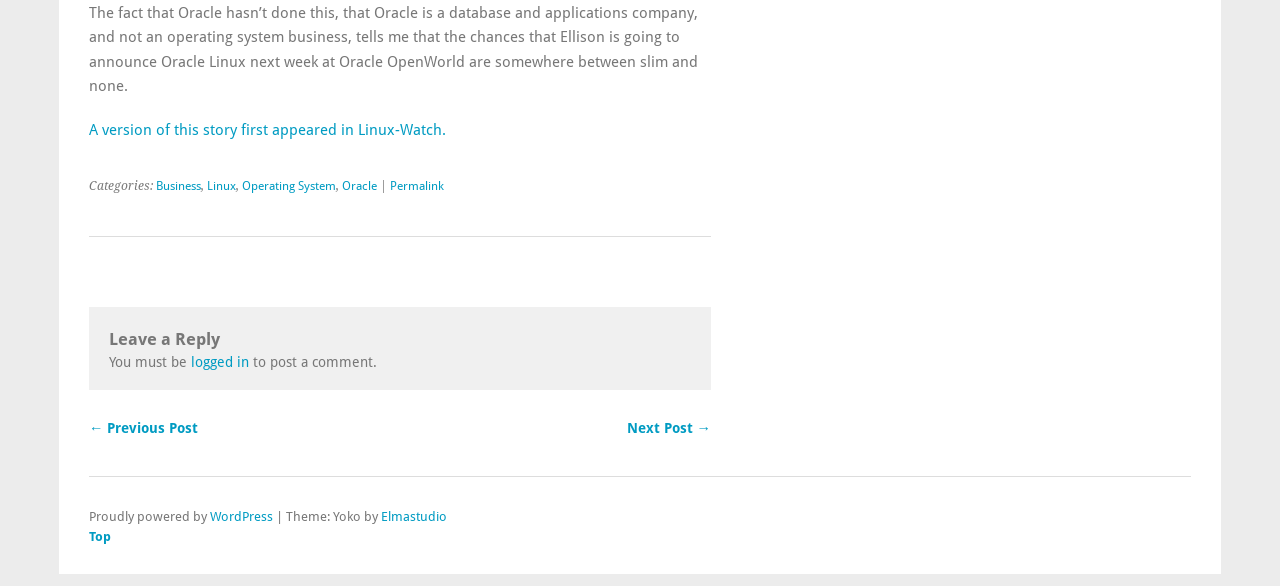Extract the bounding box coordinates for the UI element described as: "".

None